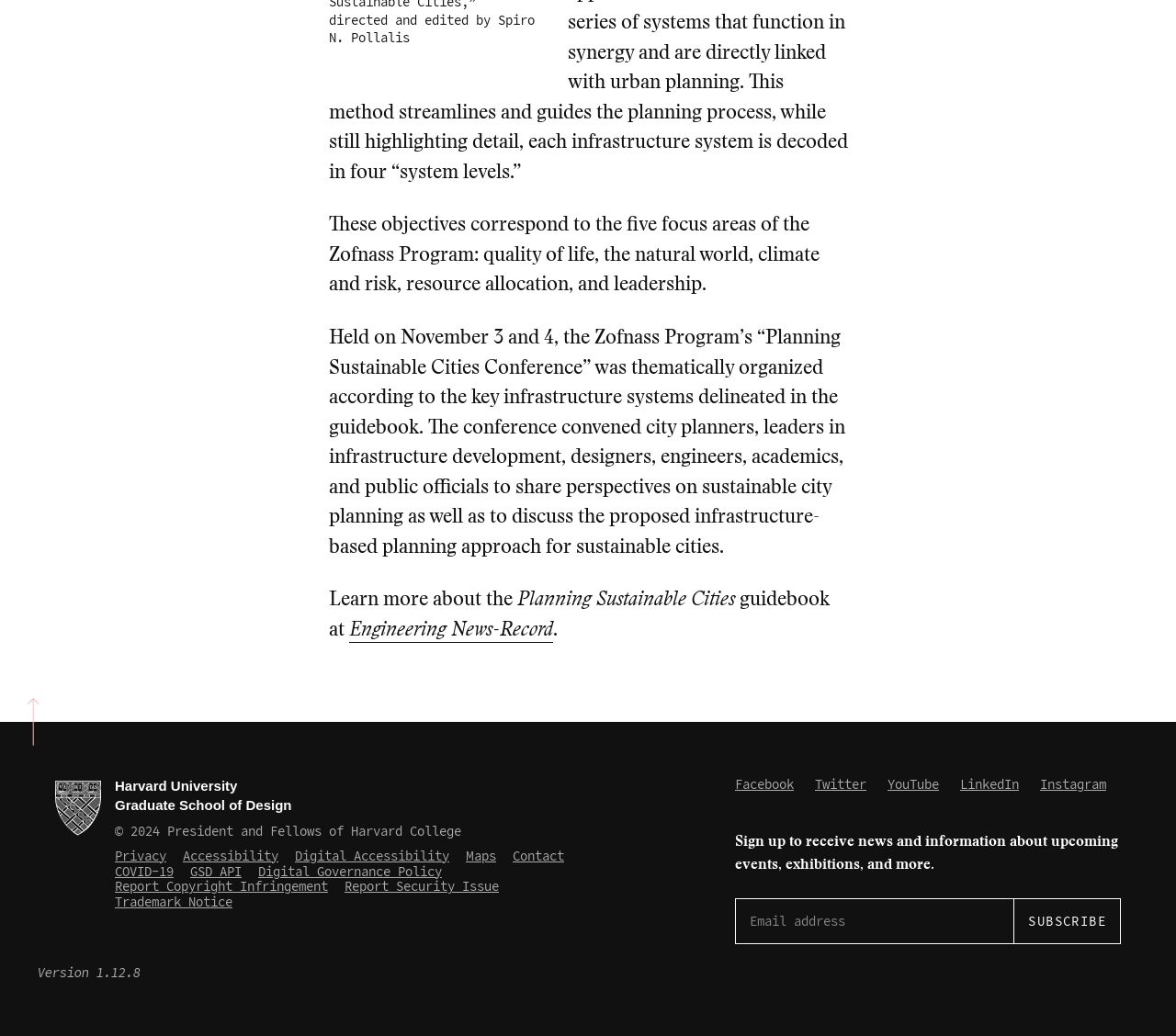Determine the coordinates of the bounding box that should be clicked to complete the instruction: "Subscribe to receive news and information". The coordinates should be represented by four float numbers between 0 and 1: [left, top, right, bottom].

[0.862, 0.868, 0.952, 0.91]